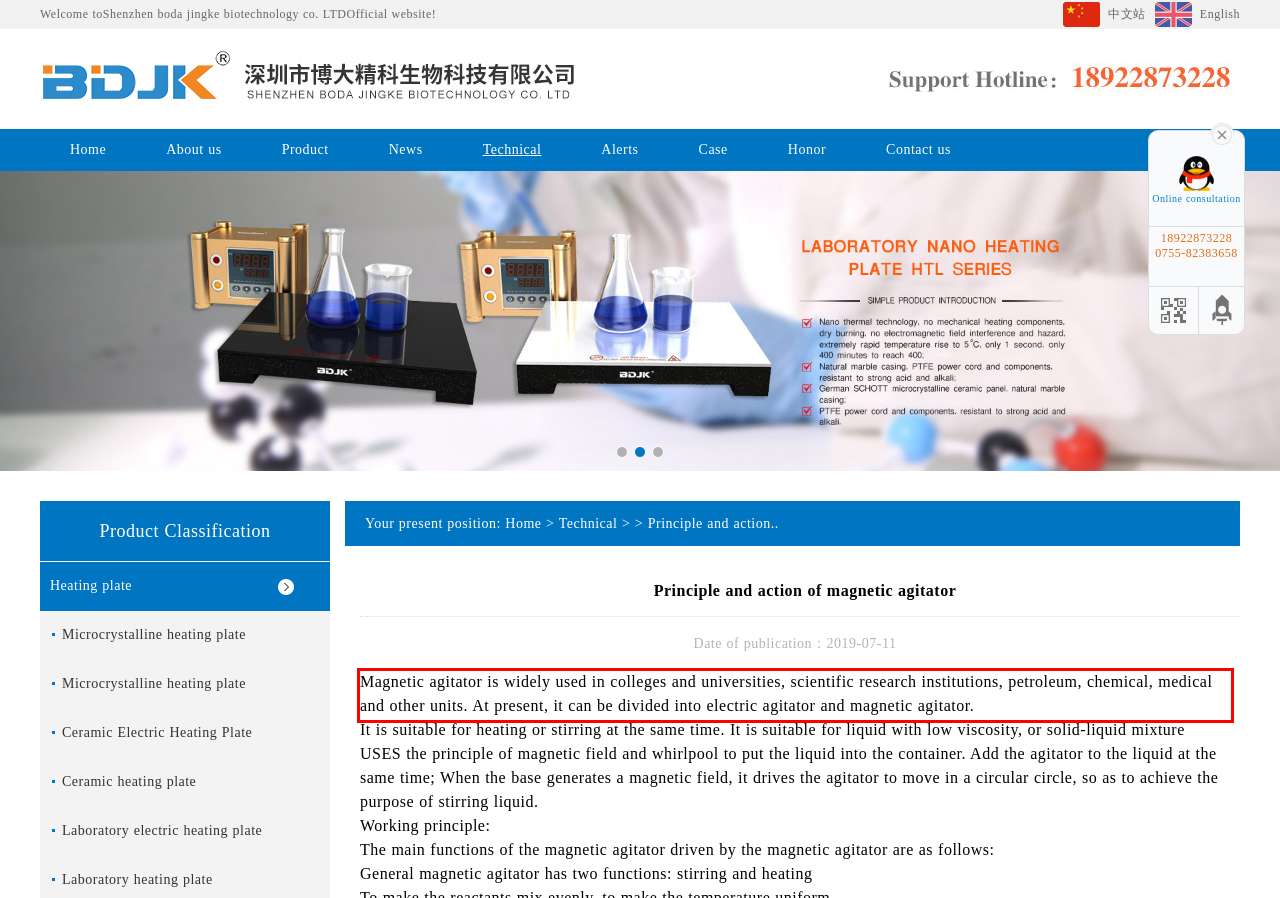Please take the screenshot of the webpage, find the red bounding box, and generate the text content that is within this red bounding box.

Magnetic agitator is widely used in colleges and universities, scientific research institutions, petroleum, chemical, medical and other units. At present, it can be divided into electric agitator and magnetic agitator.